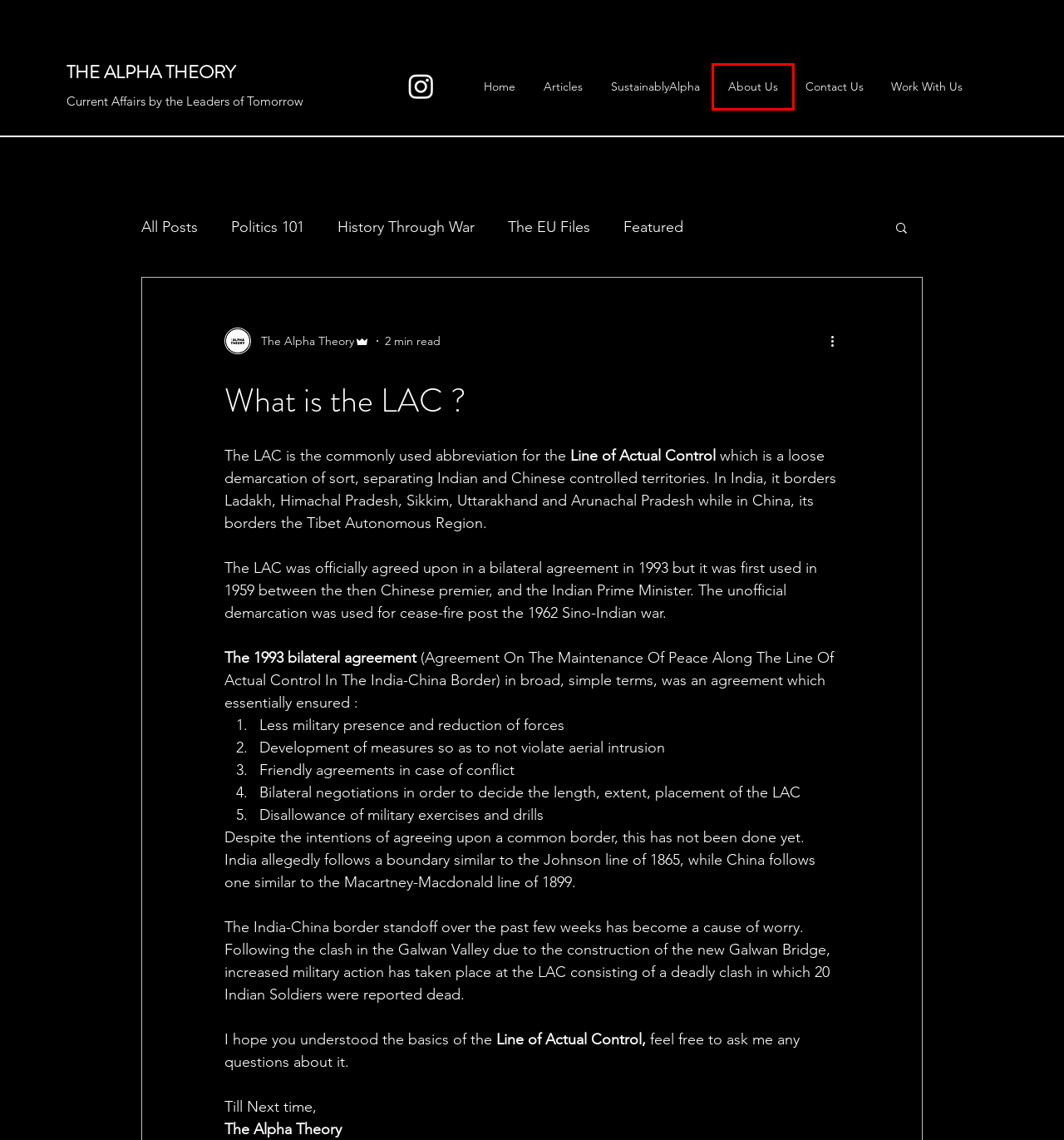Observe the provided screenshot of a webpage with a red bounding box around a specific UI element. Choose the webpage description that best fits the new webpage after you click on the highlighted element. These are your options:
A. Contact Us | The Alpha Theory
B. About Us | The Alpha Theory
C. Featured
D. SustainablyAlpha | The Alpha Theory
E. Politics 101
F. Work With Us | The Alpha Theory
G. History Through War
H. News & Current Affairs | The Alpha Theory

B